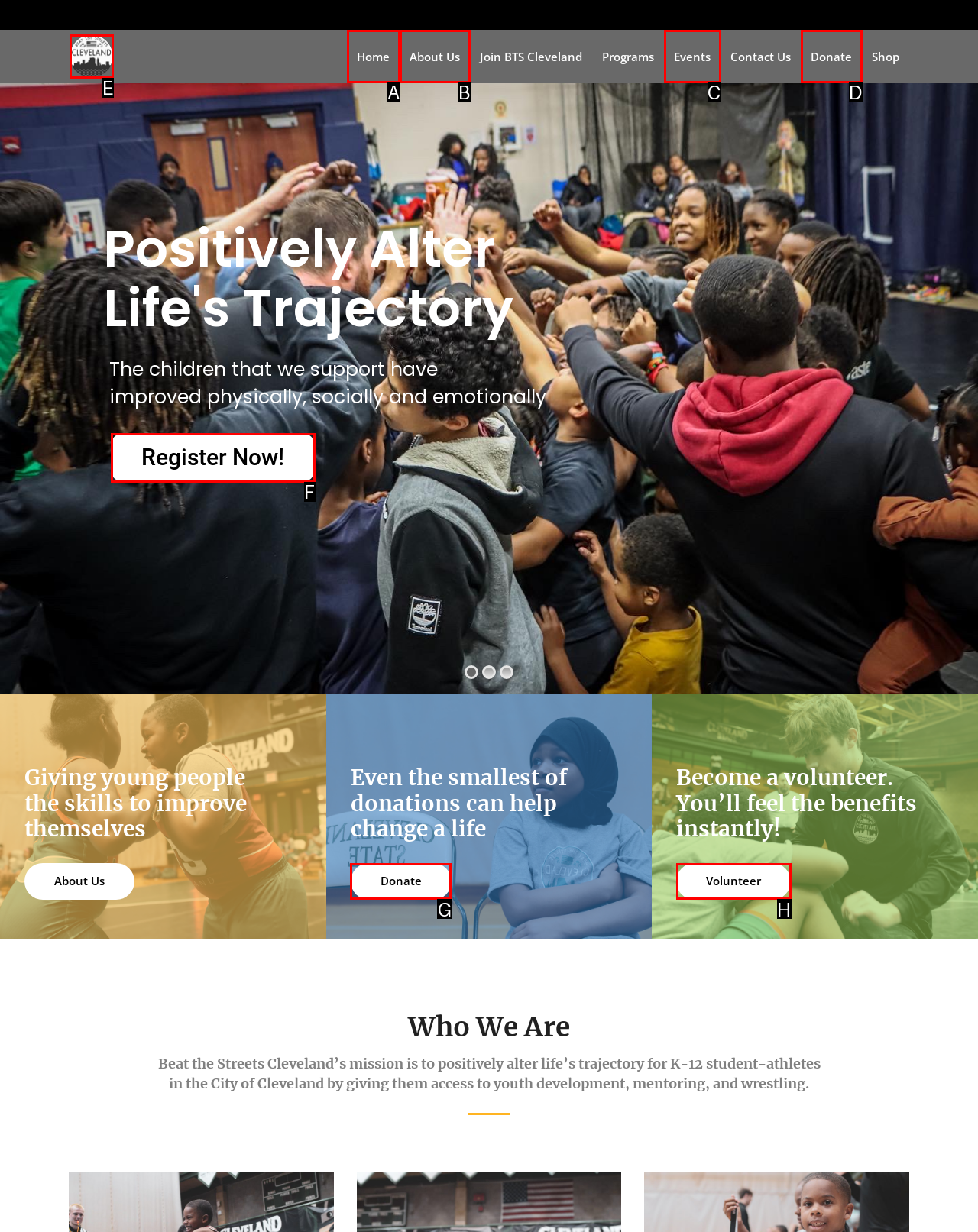Find the option that matches this description: About Us
Provide the matching option's letter directly.

B